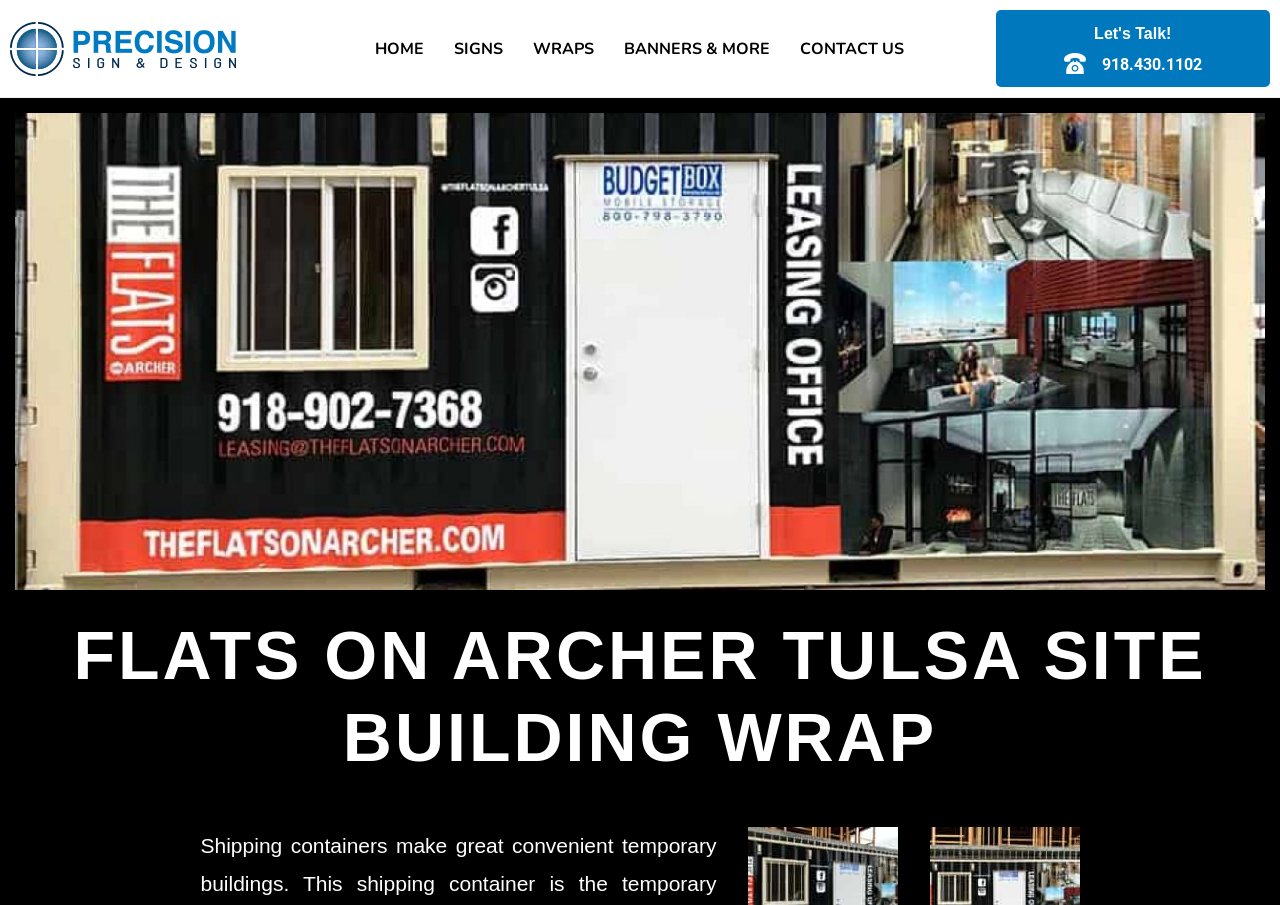Please identify the bounding box coordinates of the region to click in order to complete the given instruction: "Learn more about FLATS ON ARCHER TULSA SITE BUILDING WRAP". The coordinates should be four float numbers between 0 and 1, i.e., [left, top, right, bottom].

[0.008, 0.68, 0.992, 0.86]